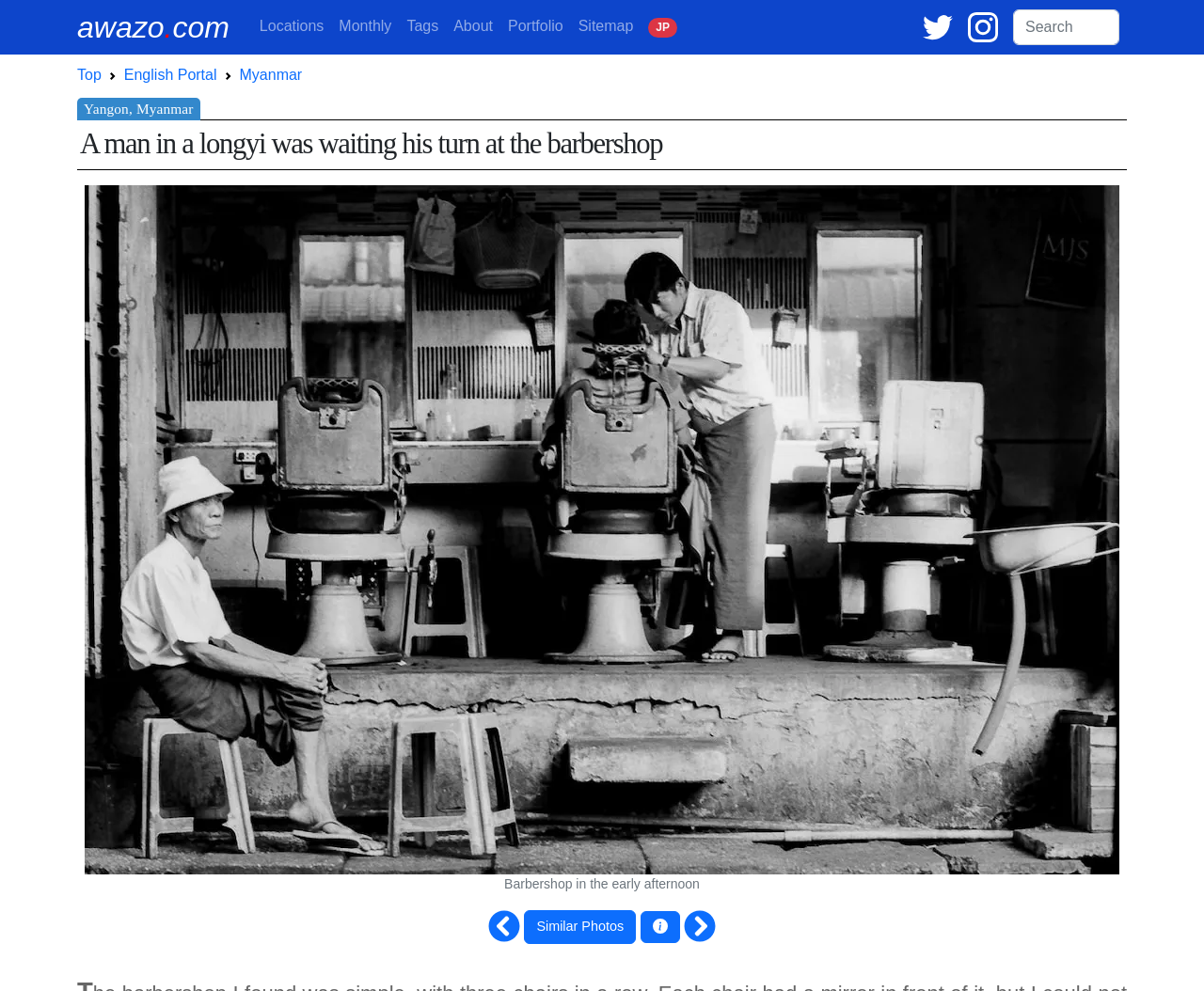Specify the bounding box coordinates of the element's area that should be clicked to execute the given instruction: "Go to Next Photo". The coordinates should be four float numbers between 0 and 1, i.e., [left, top, right, bottom].

[0.568, 0.93, 0.595, 0.946]